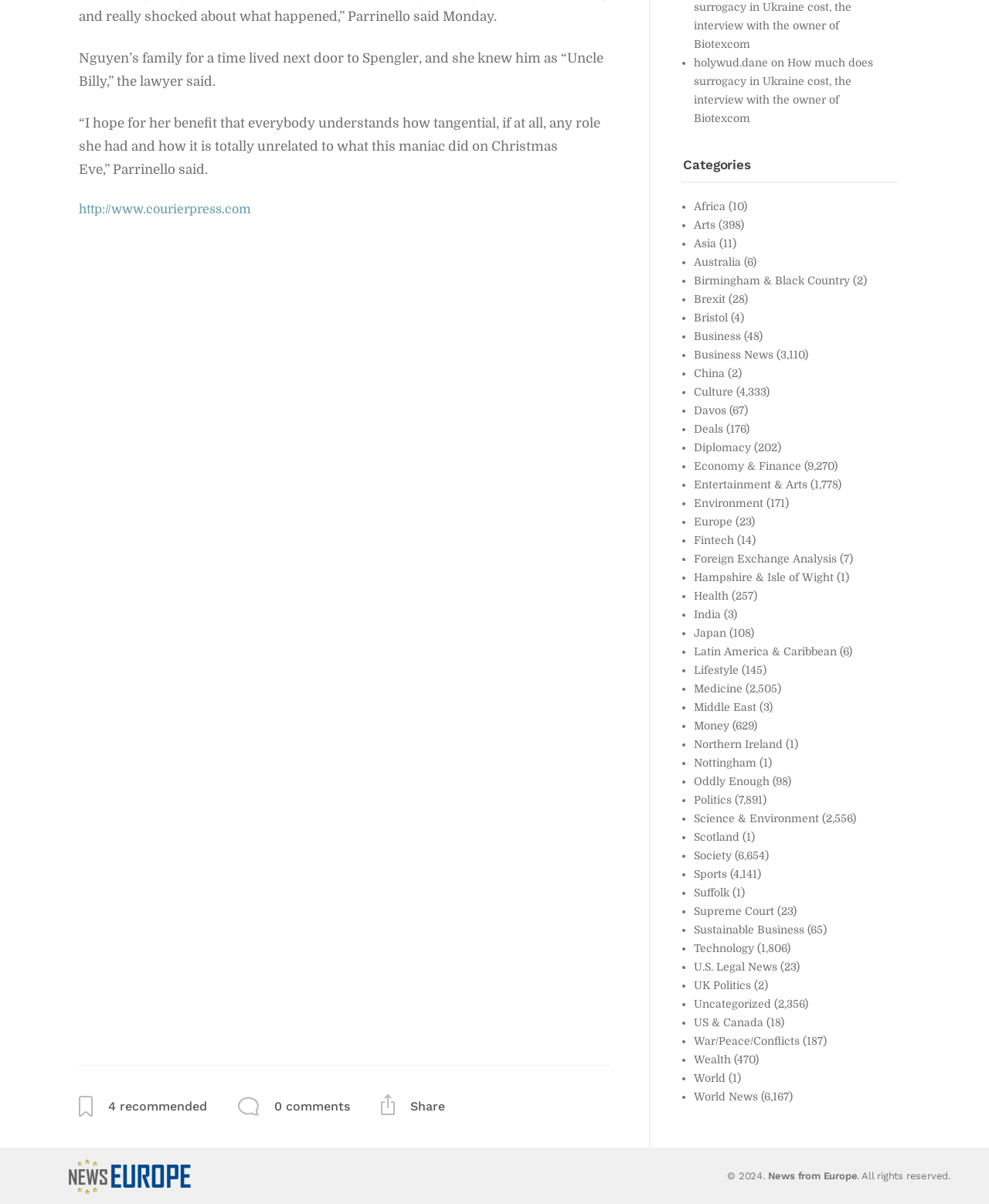Please identify the bounding box coordinates of where to click in order to follow the instruction: "Go to the 'Asia' section".

[0.702, 0.033, 0.724, 0.043]